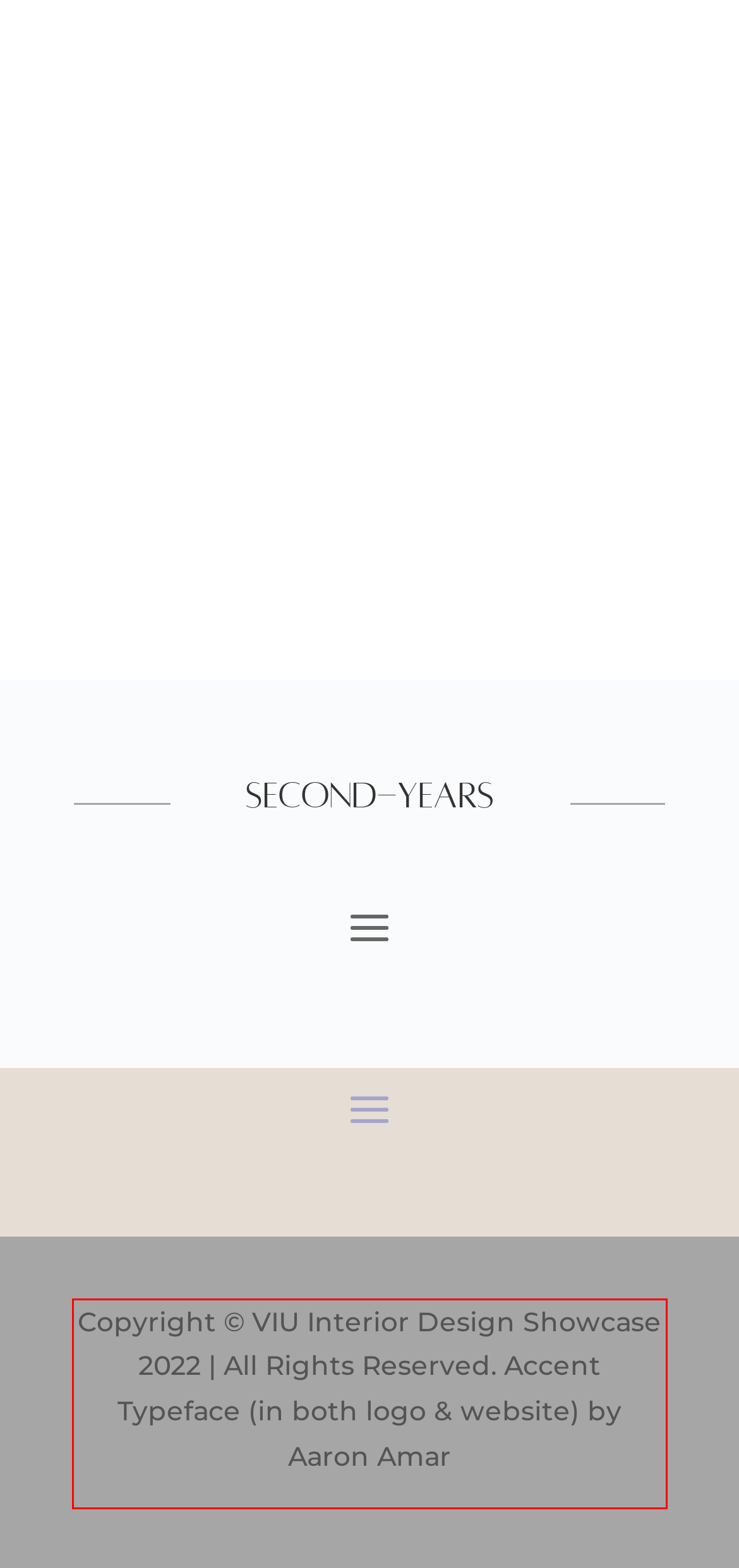Identify the red bounding box in the webpage screenshot and perform OCR to generate the text content enclosed.

Copyright © VIU Interior Design Showcase 2022 | All Rights Reserved. Accent Typeface (in both logo & website) by Aaron Amar